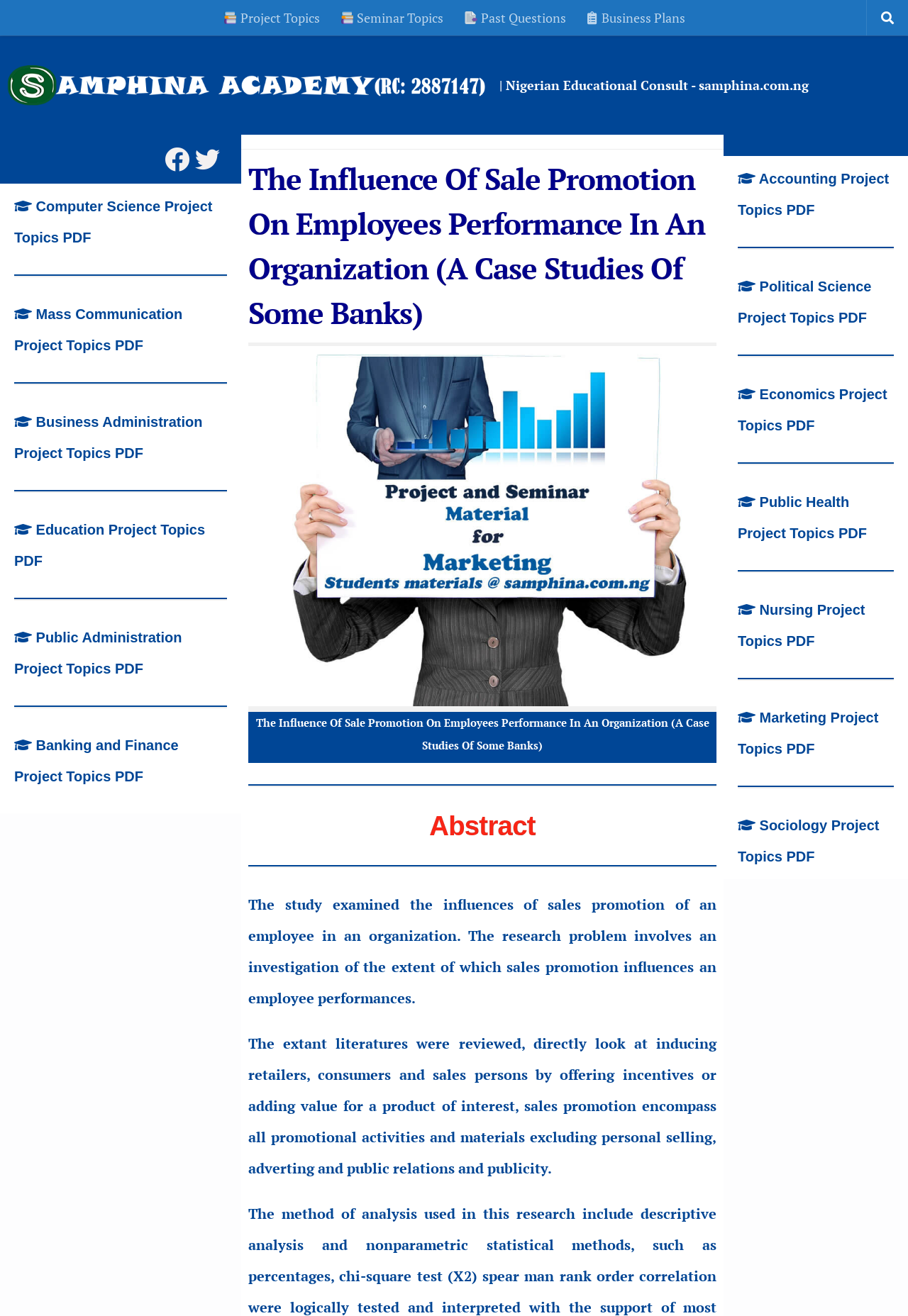Please identify the bounding box coordinates of where to click in order to follow the instruction: "Visit the homepage".

None